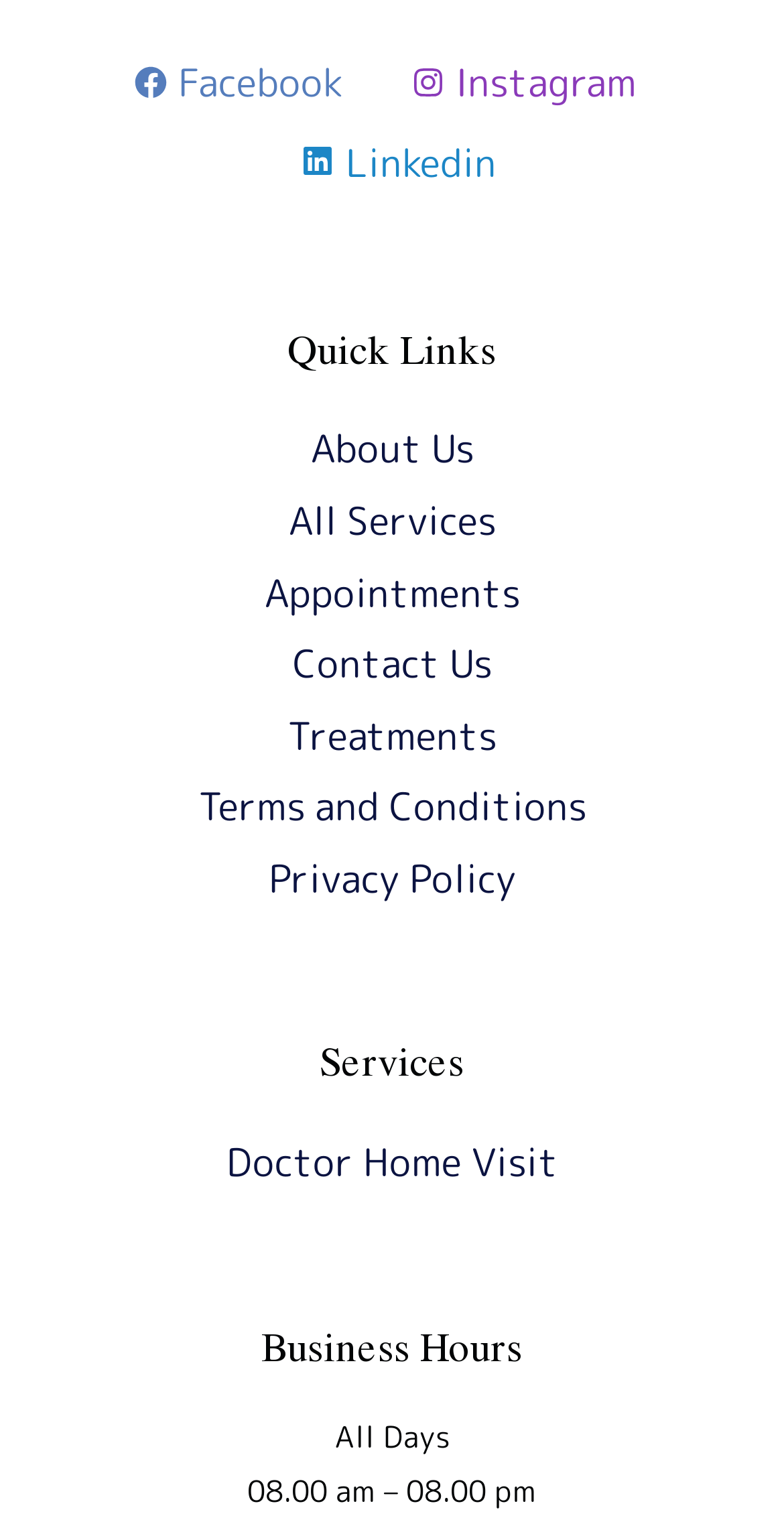Could you indicate the bounding box coordinates of the region to click in order to complete this instruction: "View Appointments".

[0.337, 0.372, 0.663, 0.407]